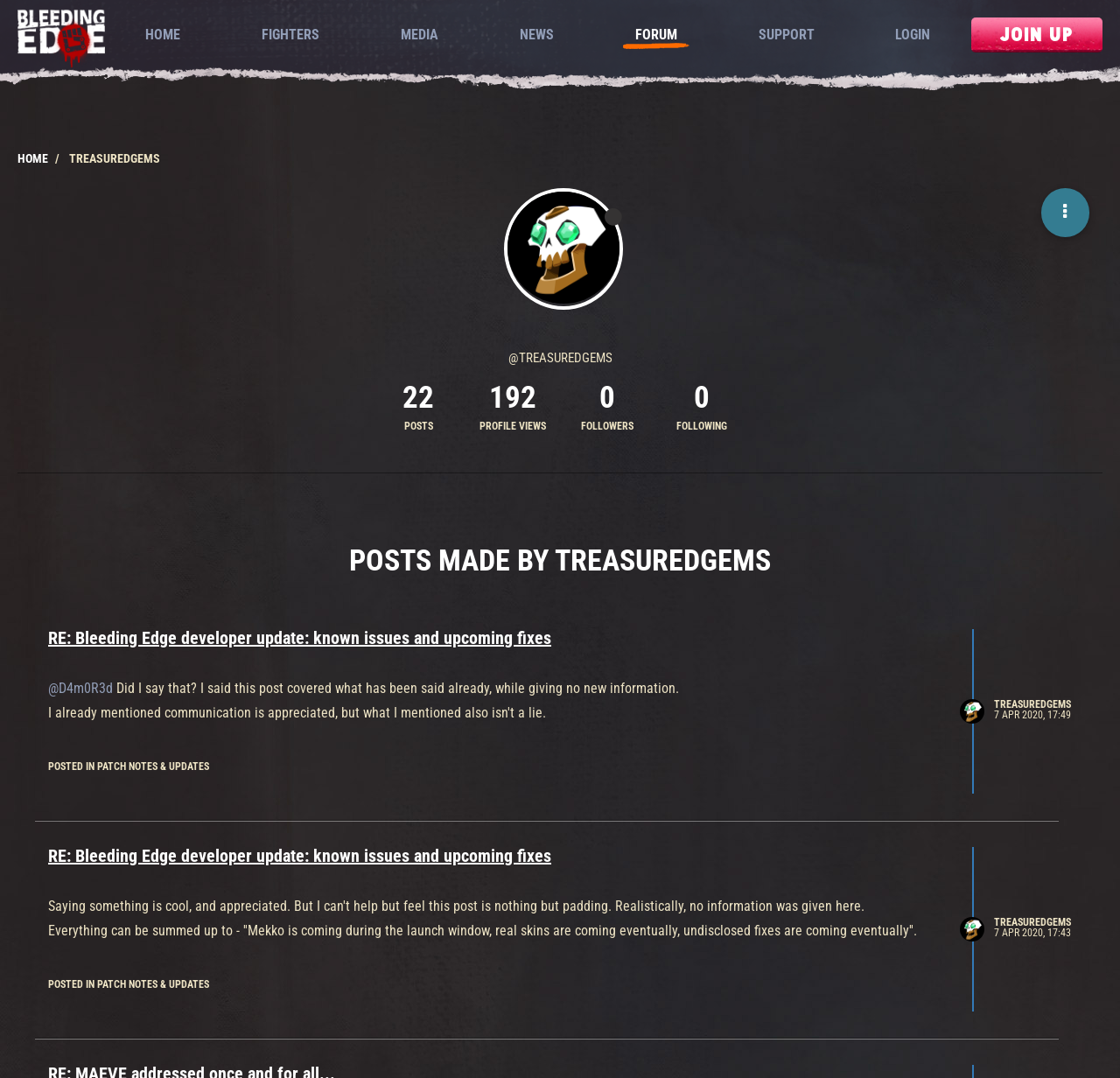Find the bounding box coordinates of the area to click in order to follow the instruction: "Go to the HOME page".

[0.13, 0.024, 0.161, 0.04]